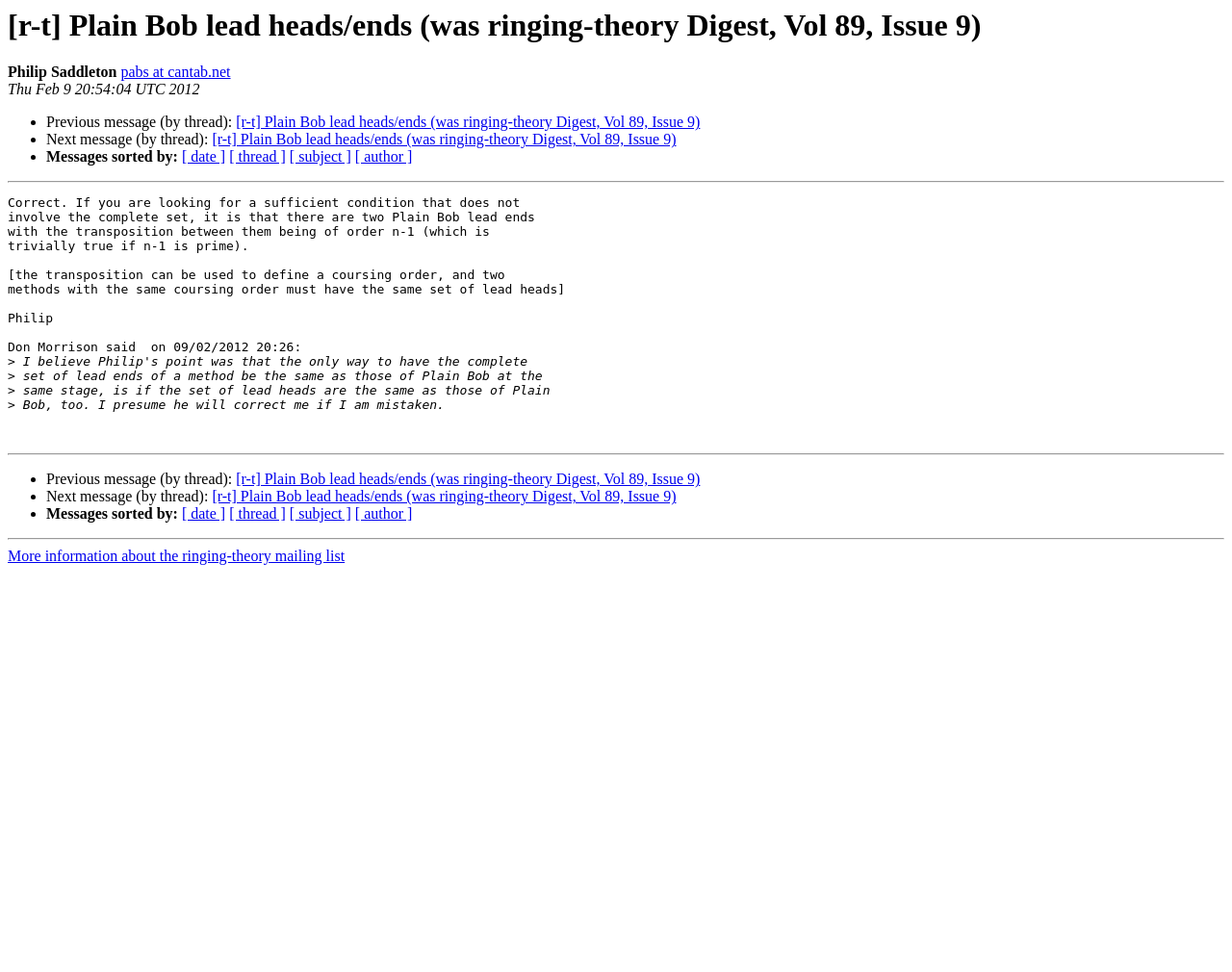Give a detailed account of the webpage's layout and content.

This webpage appears to be an archived email thread or discussion forum related to ringing theory. At the top, there is a heading with the title "[r-t] Plain Bob lead heads/ends (was ringing-theory Digest, Vol 89, Issue 9)" followed by the name "Philip Saddleton" and an email address "pabs at cantab.net". Below this, there is a timestamp "Thu Feb 9 20:54:04 UTC 2012".

The main content of the page is a discussion thread with multiple messages. Each message is preceded by a bullet point and has a link to the previous and next message in the thread. The messages are sorted by date, thread, subject, and author, with links to sort by each of these criteria.

The first message in the thread is from Philip, who discusses the conditions for a sufficient set of lead ends in Plain Bob. The message is followed by a horizontal separator, and then there is a response from Don Morrison, which is quoted in Philip's message.

Below this, there is another horizontal separator, and then the thread continues with more messages, each with the same format of bullet points, links to previous and next messages, and sorting options. At the very bottom of the page, there is a link to more information about the ringing-theory mailing list.